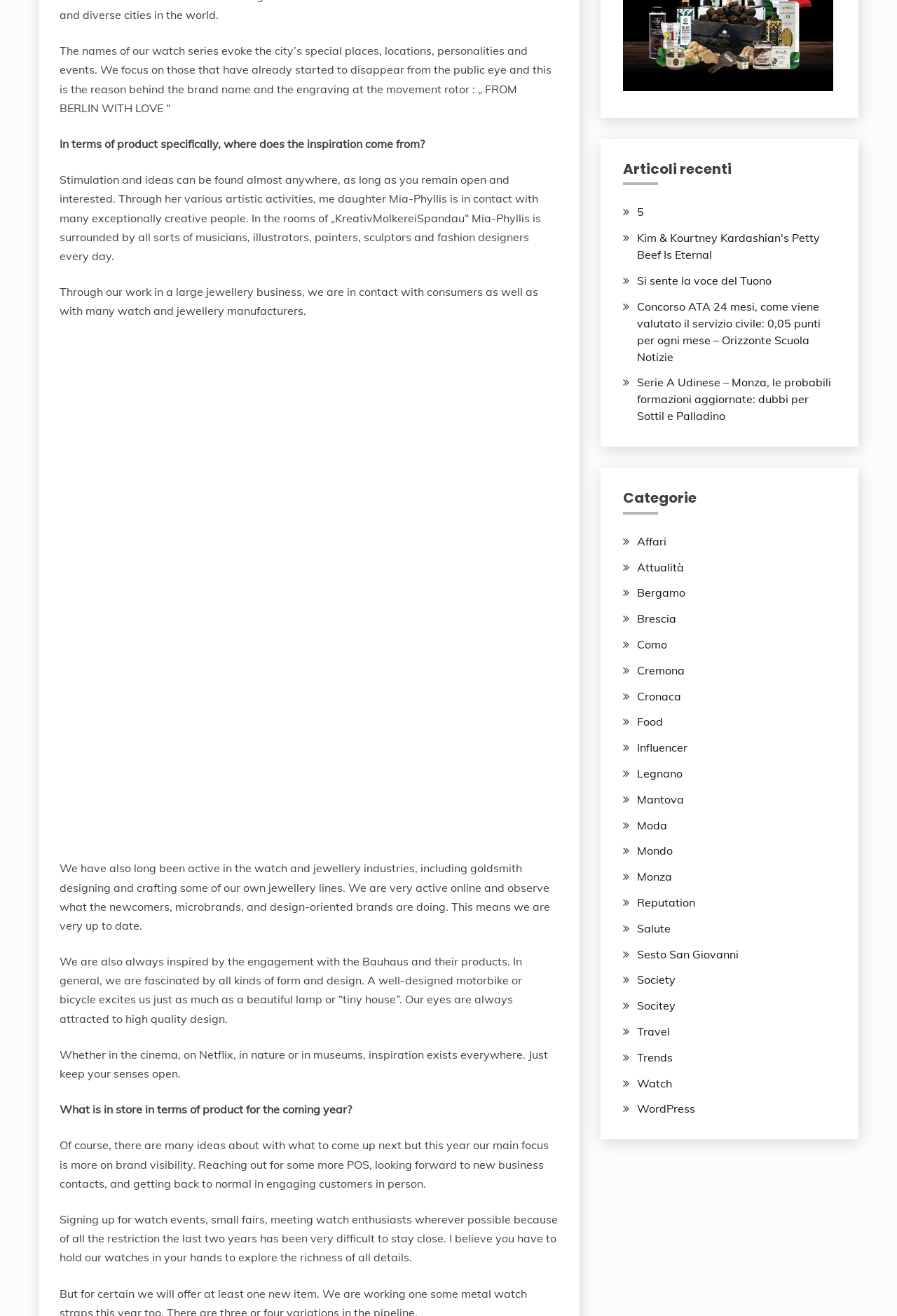Pinpoint the bounding box coordinates of the clickable element needed to complete the instruction: "Read the article 'Serie A Udinese – Monza, le probabili formazioni aggiornate: dubbi per Sottil e Palladino'". The coordinates should be provided as four float numbers between 0 and 1: [left, top, right, bottom].

[0.71, 0.285, 0.926, 0.321]